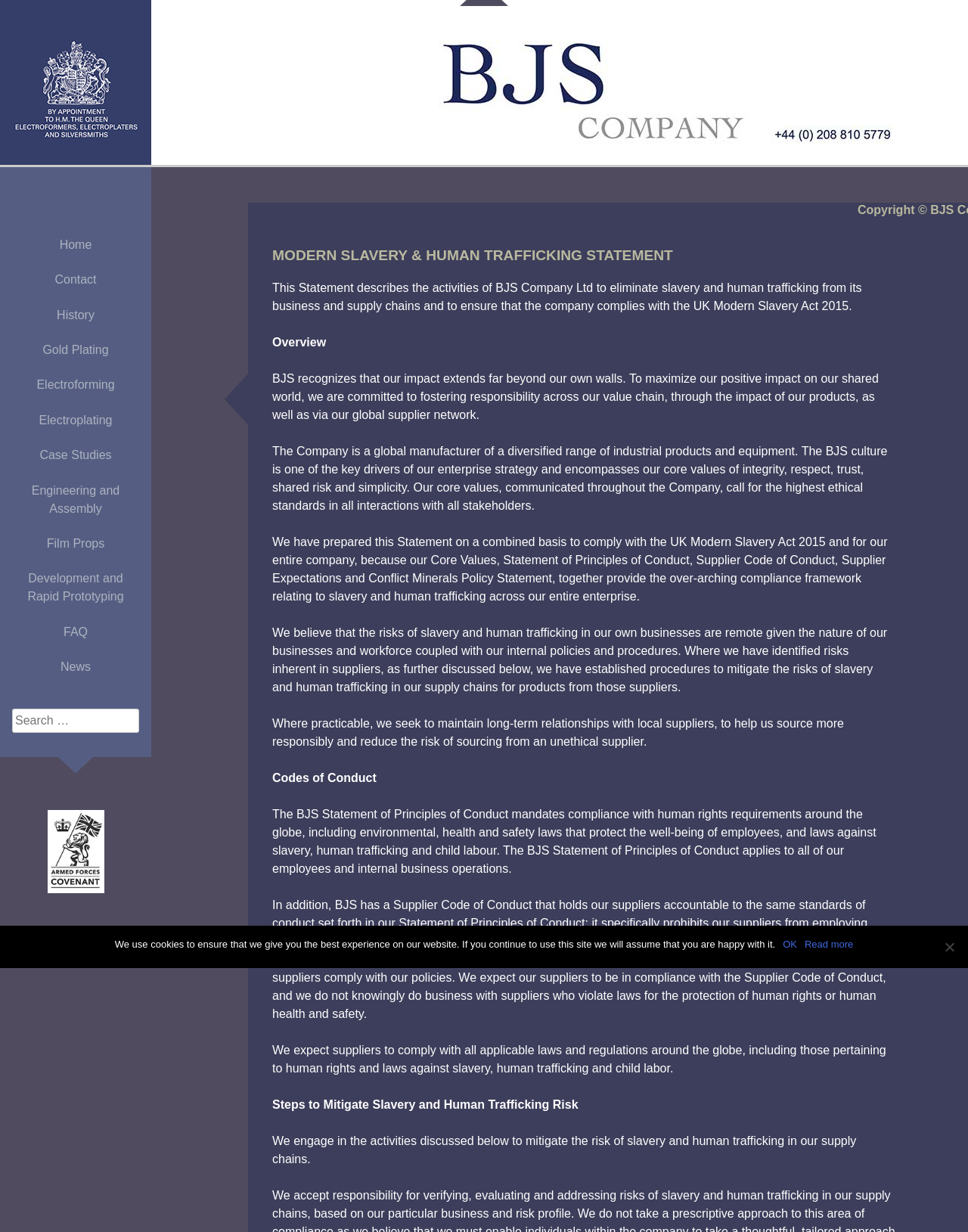Provide your answer in a single word or phrase: 
What is the orientation of the separator element?

Horizontal